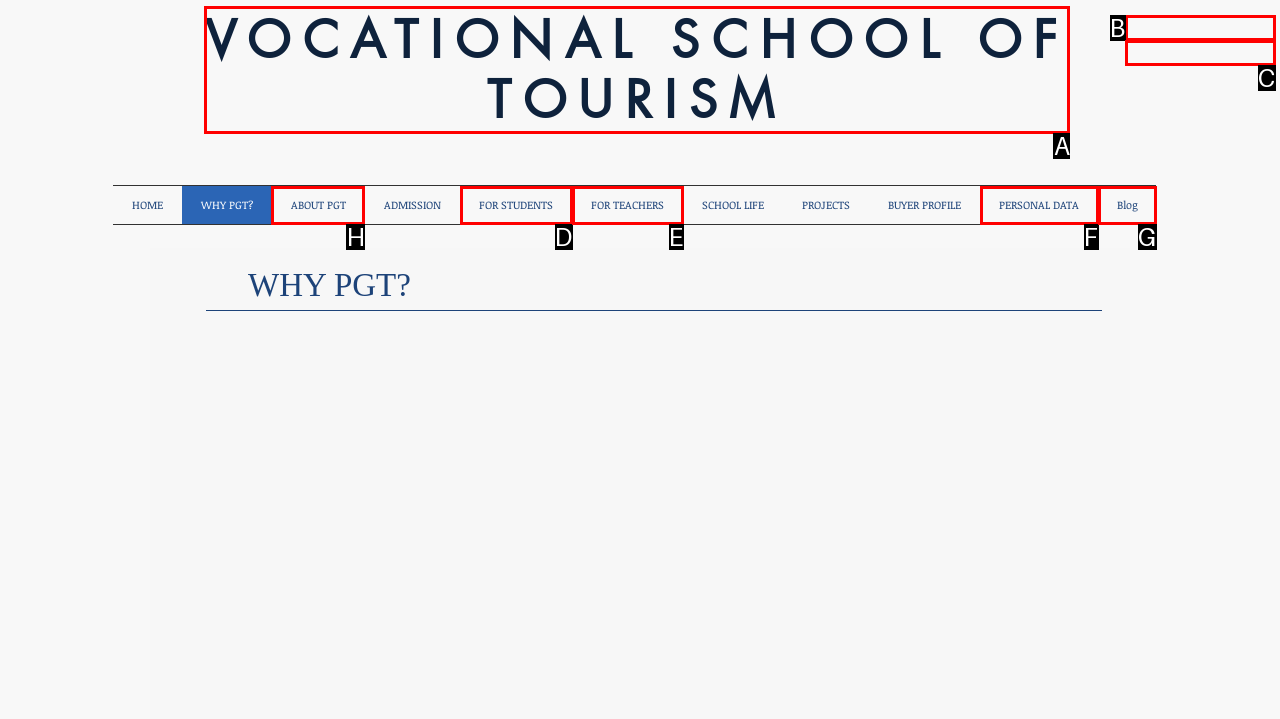Indicate the HTML element that should be clicked to perform the task: Read more news Reply with the letter corresponding to the chosen option.

None